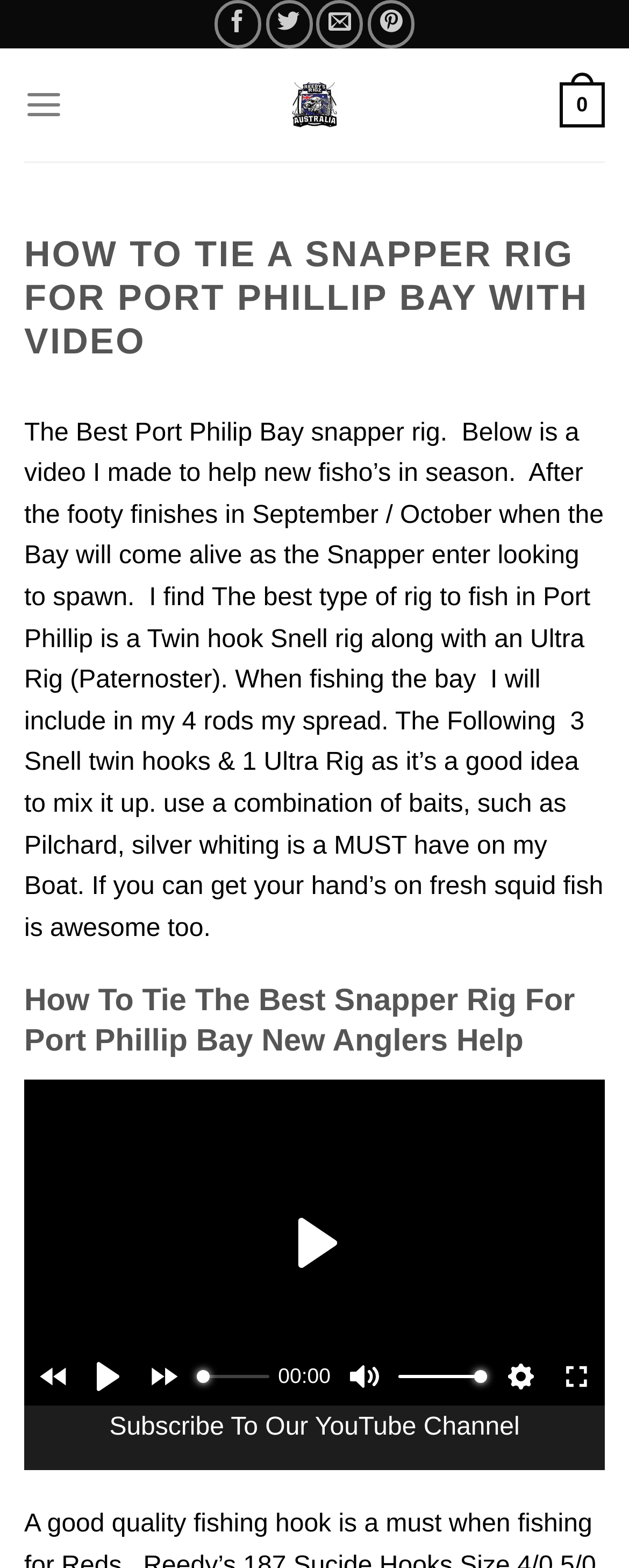Give the bounding box coordinates for this UI element: "Rewind 10s". The coordinates should be four float numbers between 0 and 1, arranged as [left, top, right, bottom].

[0.038, 0.859, 0.131, 0.897]